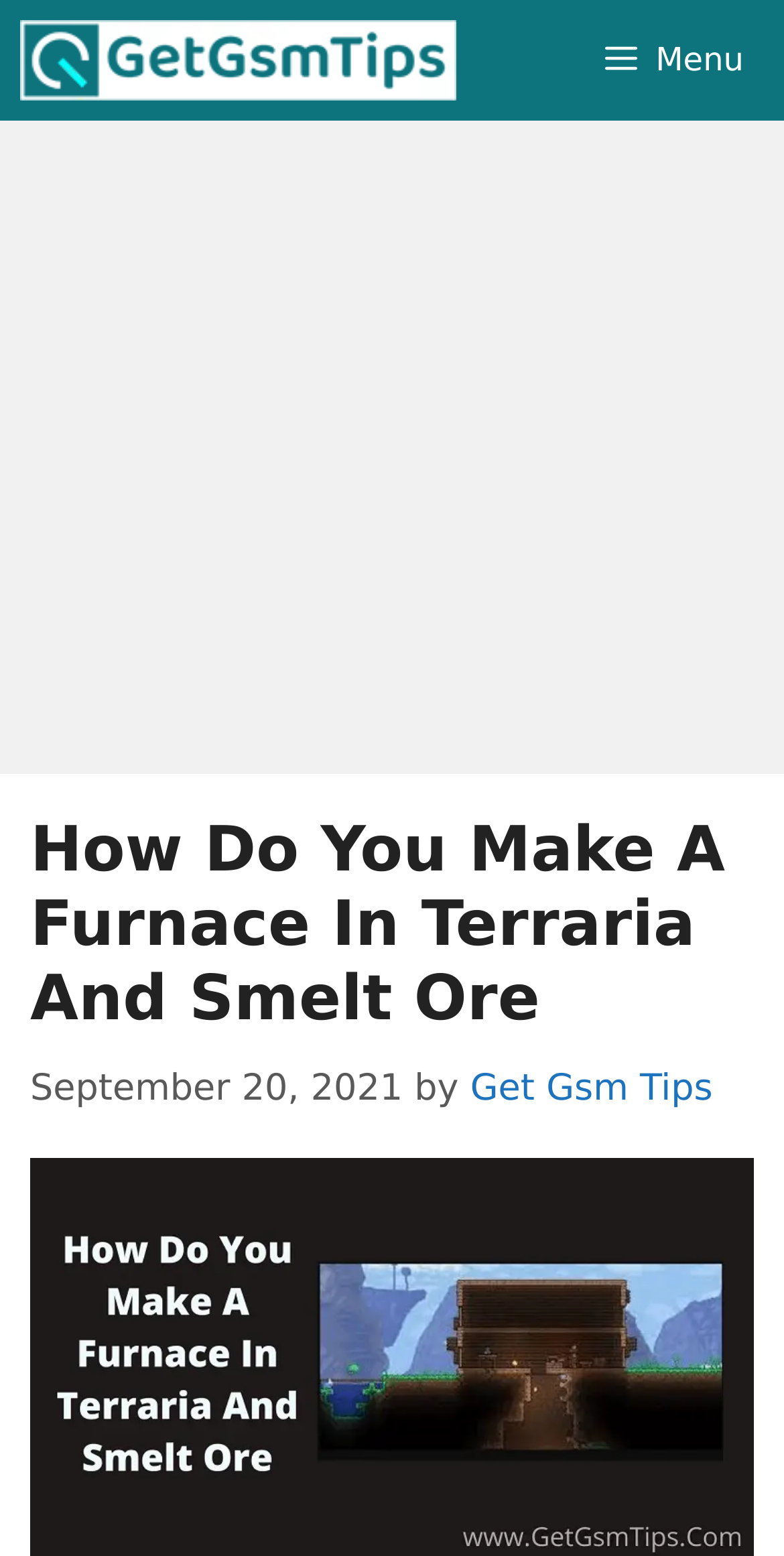From the element description: "Get Gsm Tips", extract the bounding box coordinates of the UI element. The coordinates should be expressed as four float numbers between 0 and 1, in the order [left, top, right, bottom].

[0.6, 0.685, 0.909, 0.713]